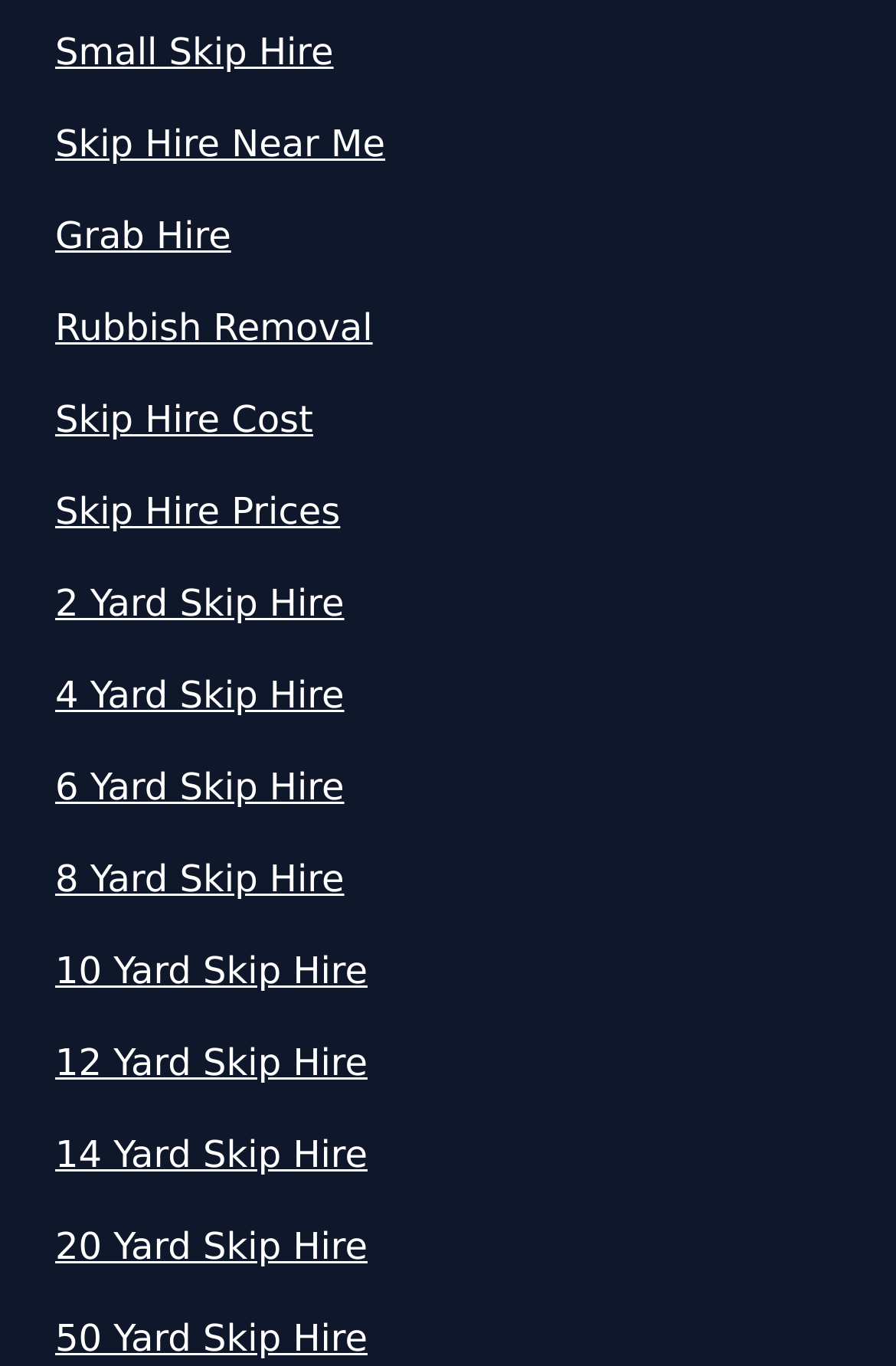Please specify the bounding box coordinates for the clickable region that will help you carry out the instruction: "Click on Small Skip Hire".

[0.062, 0.018, 0.938, 0.059]